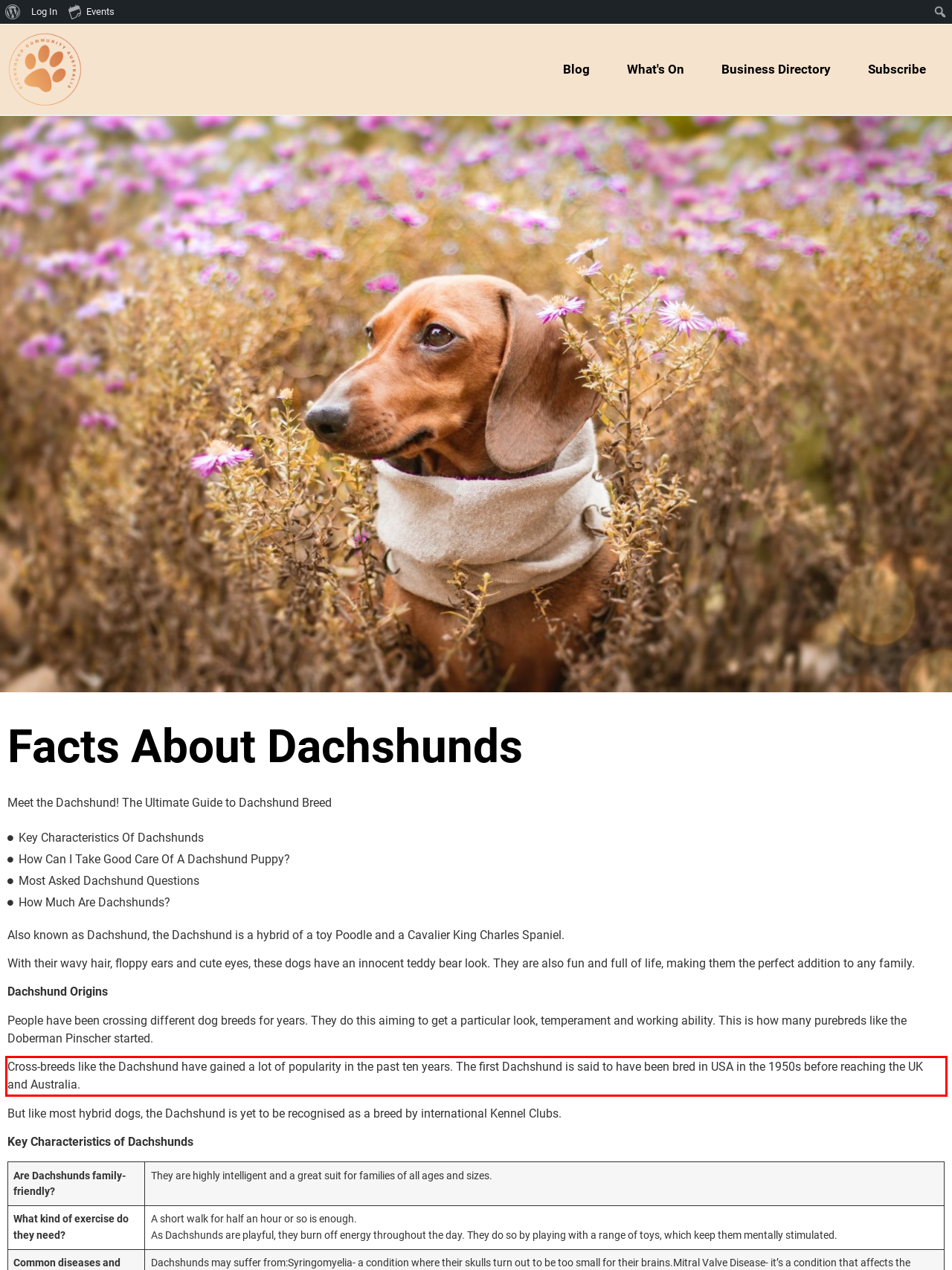Using the provided screenshot of a webpage, recognize and generate the text found within the red rectangle bounding box.

Cross-breeds like the Dachshund have gained a lot of popularity in the past ten years. The first Dachshund is said to have been bred in USA in the 1950s before reaching the UK and Australia.